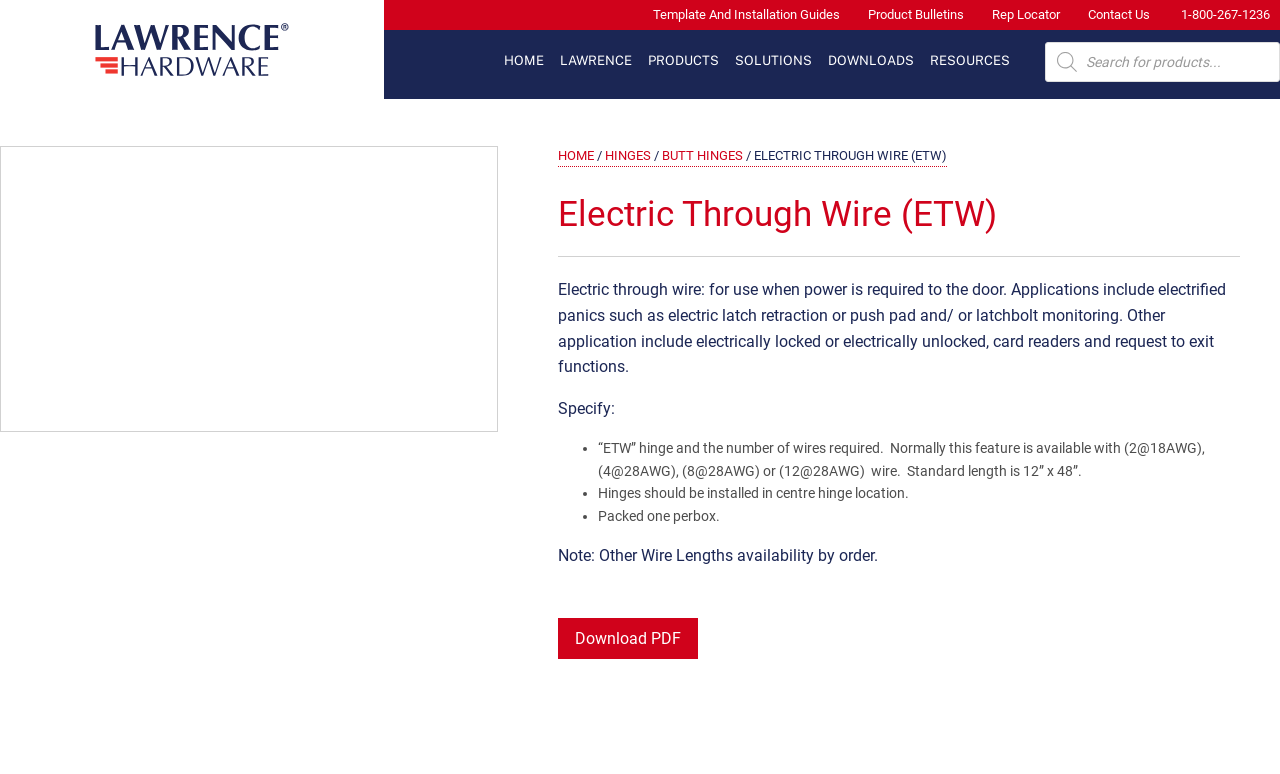Identify the primary heading of the webpage and provide its text.

Electric Through Wire (ETW)